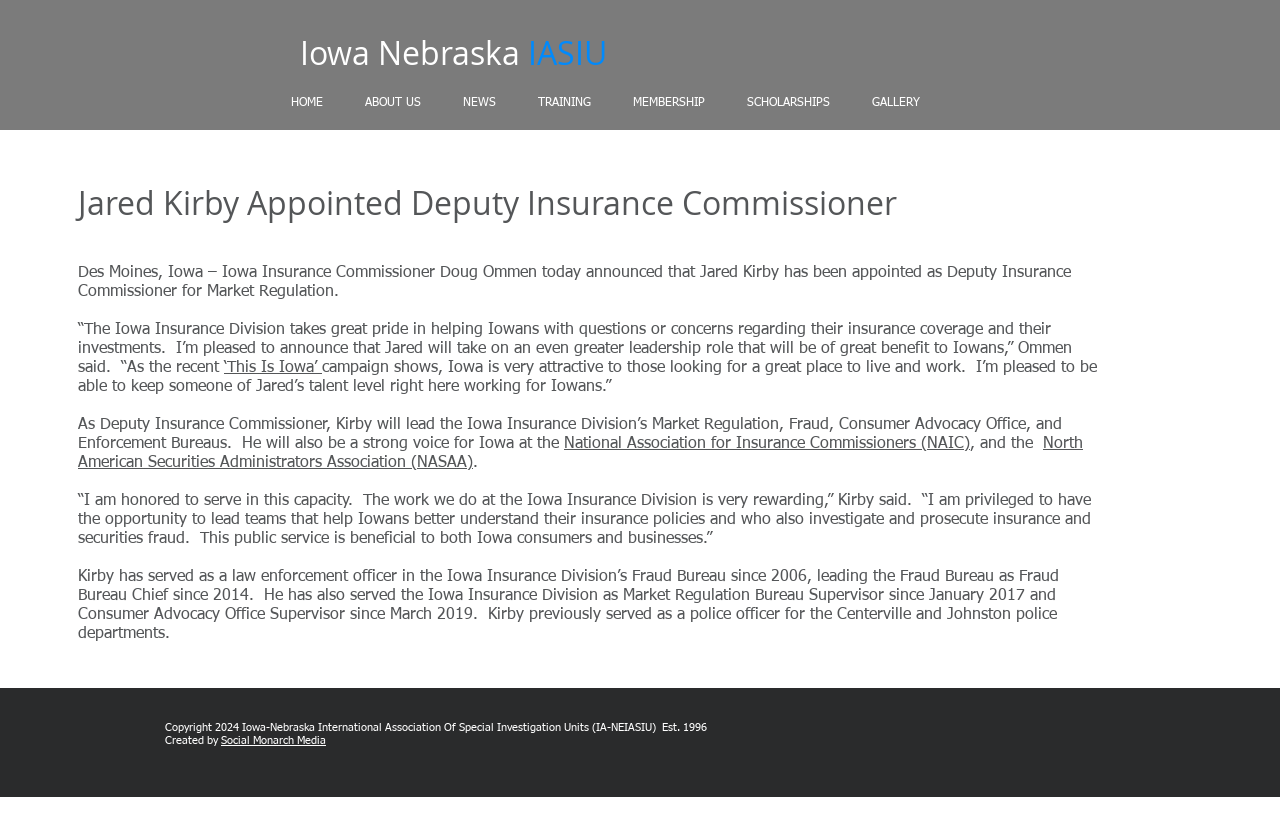Please provide a short answer using a single word or phrase for the question:
What is the name of the association that Jared Kirby will be a strong voice for?

National Association for Insurance Commissioners (NAIC)